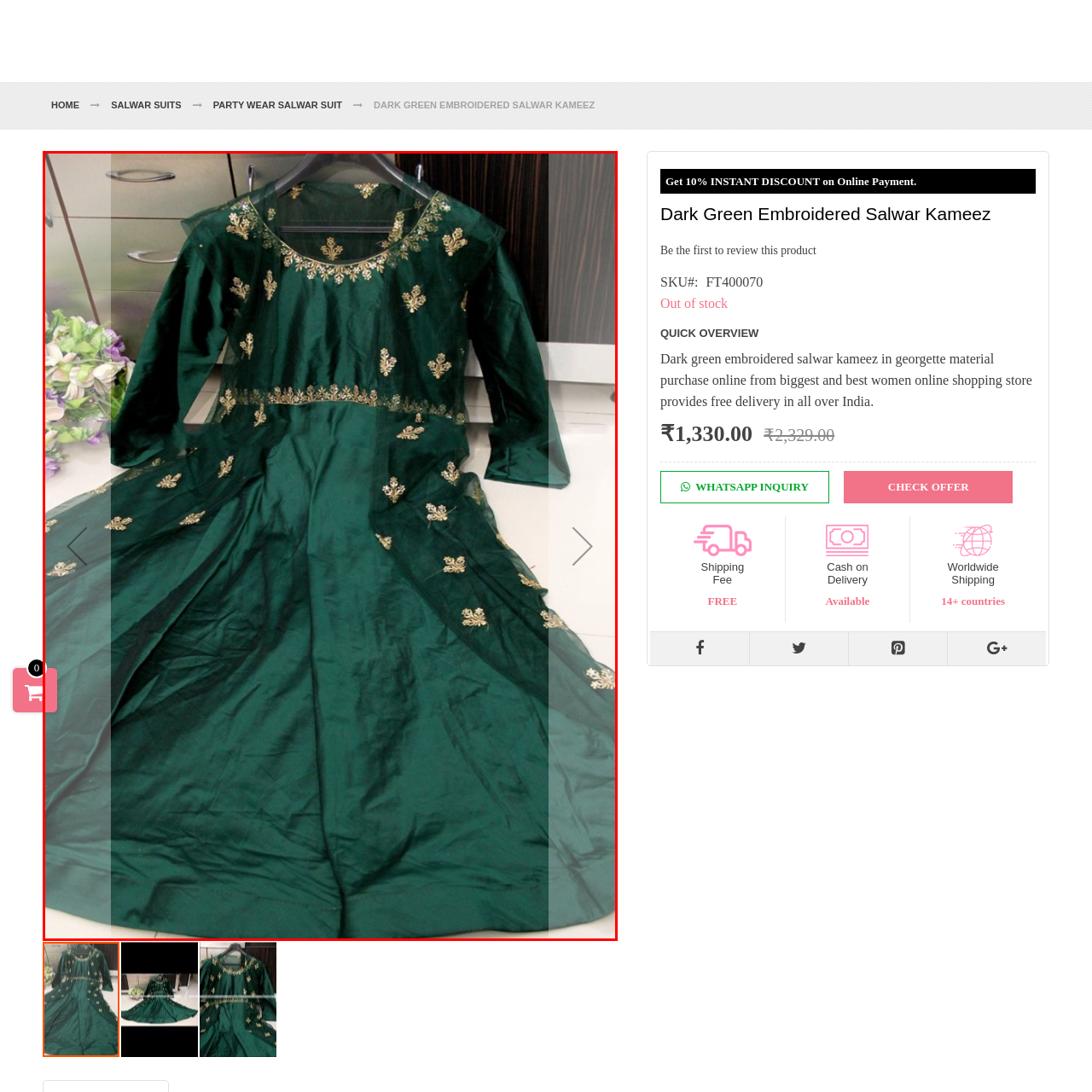Is the salwar kameez currently available?
Check the content within the red bounding box and give a brief answer in one word or a short phrase.

No